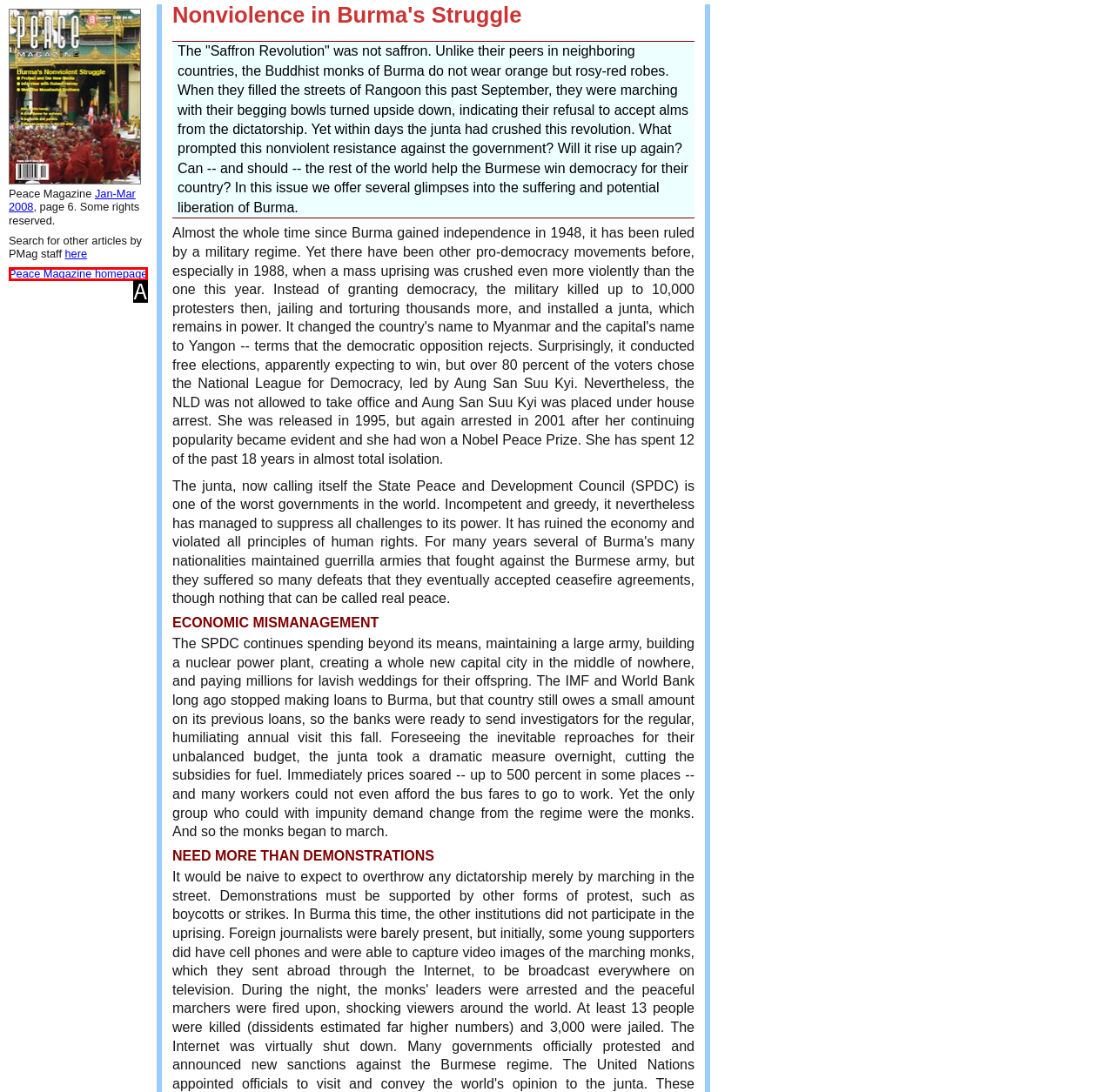From the provided options, which letter corresponds to the element described as: Peace Magazine homepage
Answer with the letter only.

A